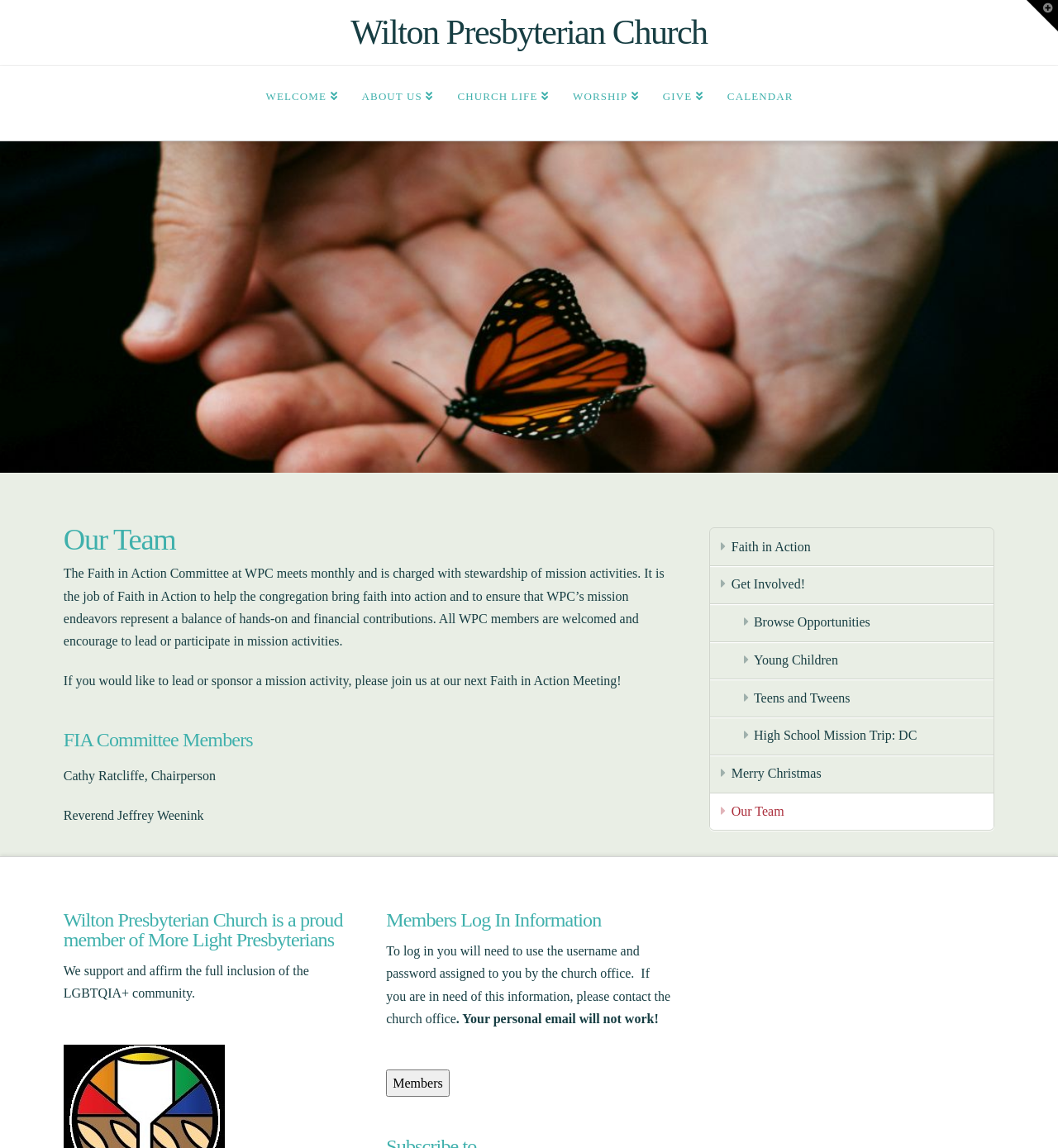Please identify the bounding box coordinates of the area that needs to be clicked to fulfill the following instruction: "View the 'Our Team' page."

[0.06, 0.456, 0.635, 0.485]